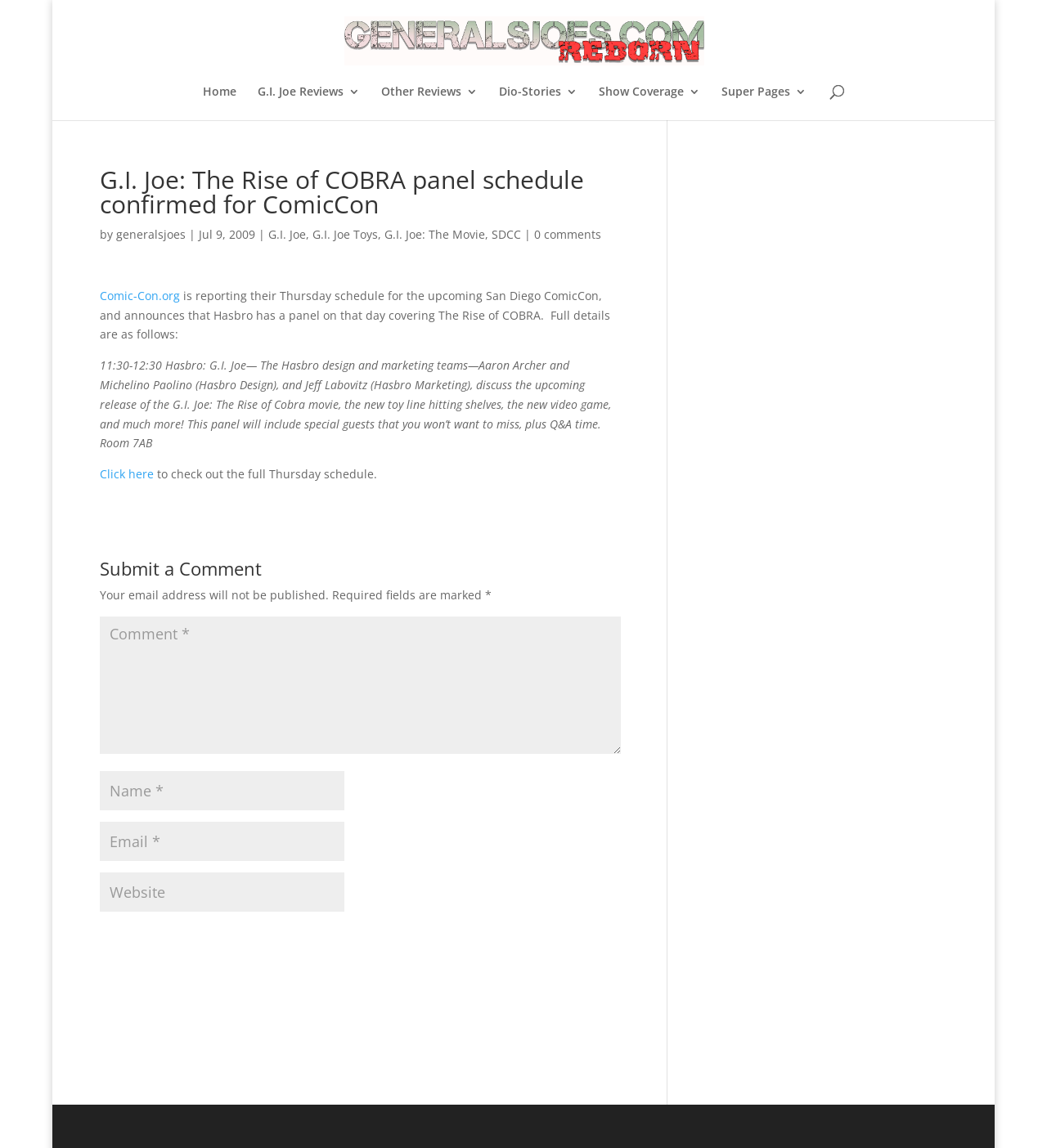Determine the bounding box for the UI element described here: "input value="Email *" aria-describedby="email-notes" name="email"".

[0.095, 0.716, 0.329, 0.75]